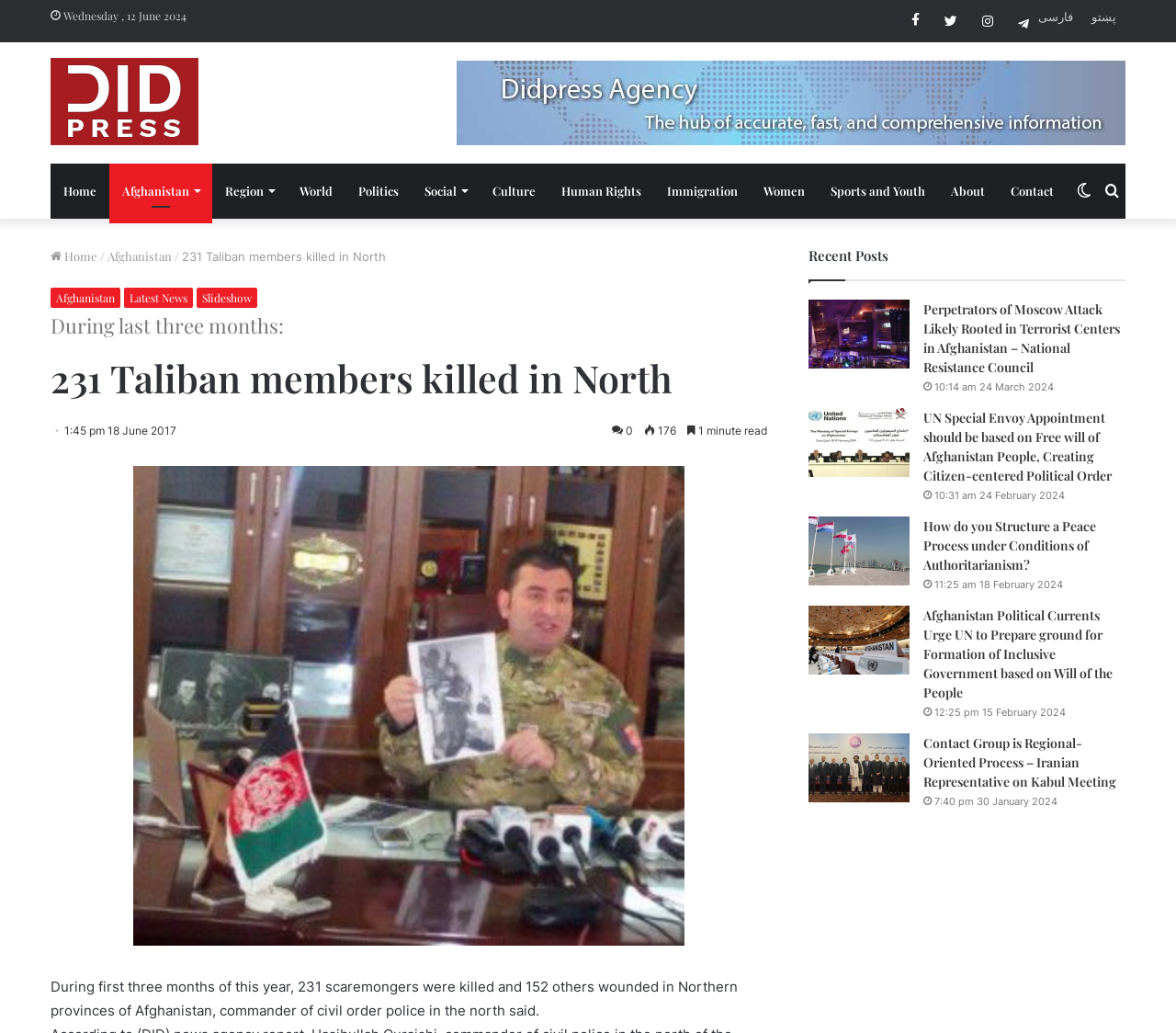Pinpoint the bounding box coordinates of the clickable area needed to execute the instruction: "Click on the 'Home' link". The coordinates should be specified as four float numbers between 0 and 1, i.e., [left, top, right, bottom].

[0.043, 0.158, 0.093, 0.212]